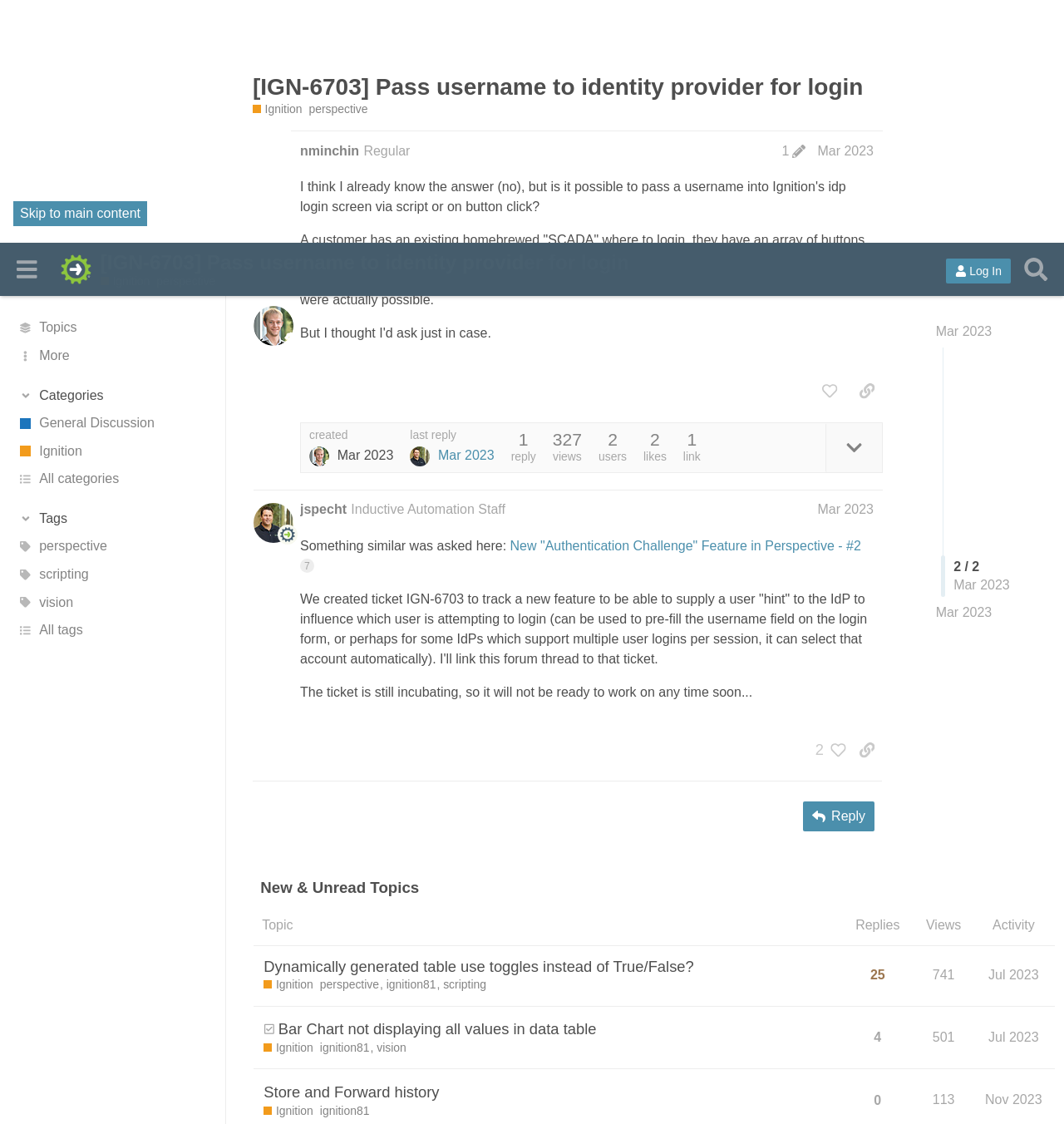Calculate the bounding box coordinates of the UI element given the description: "view latest topics".

[0.628, 0.911, 0.749, 0.927]